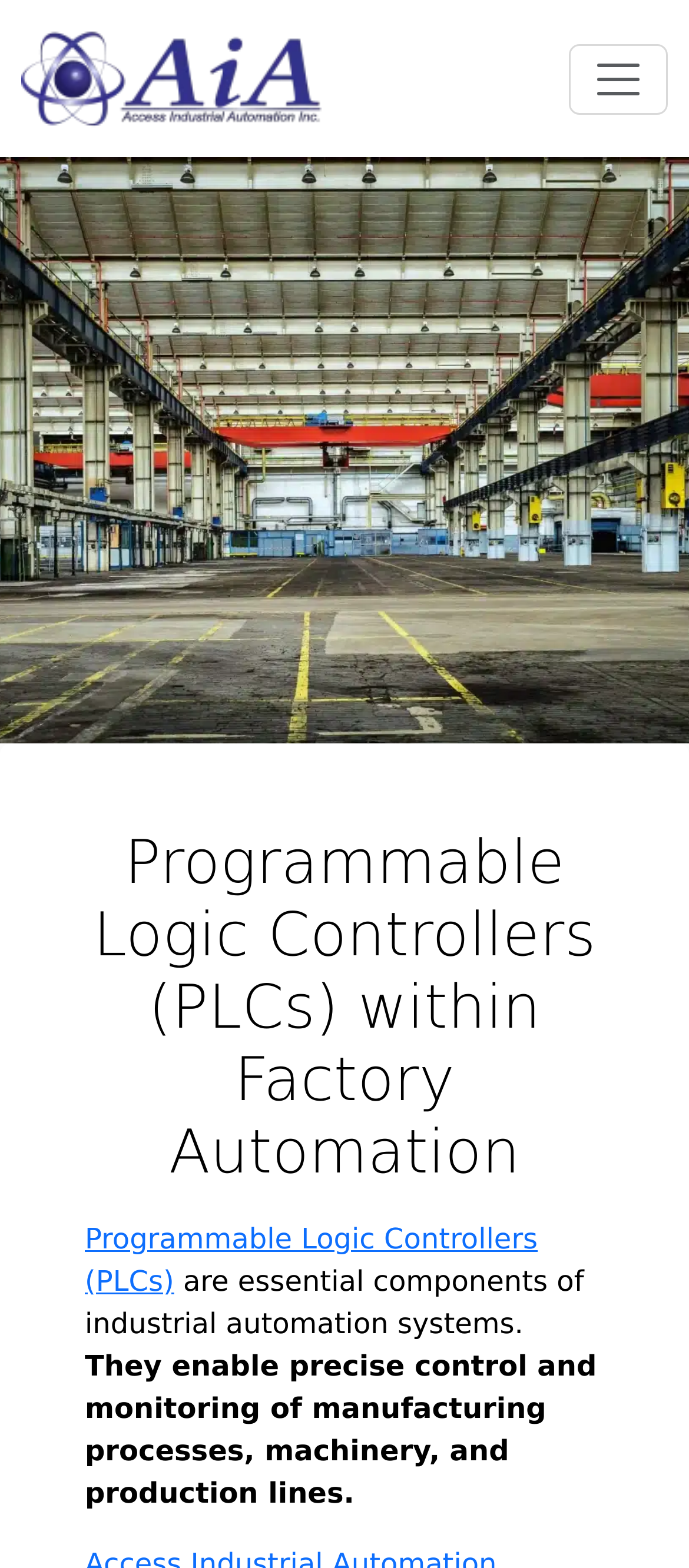Provide the bounding box coordinates in the format (top-left x, top-left y, bottom-right x, bottom-right y). All values are floating point numbers between 0 and 1. Determine the bounding box coordinate of the UI element described as: alt="Access Industrial Automation Logo"

[0.031, 0.009, 0.469, 0.091]